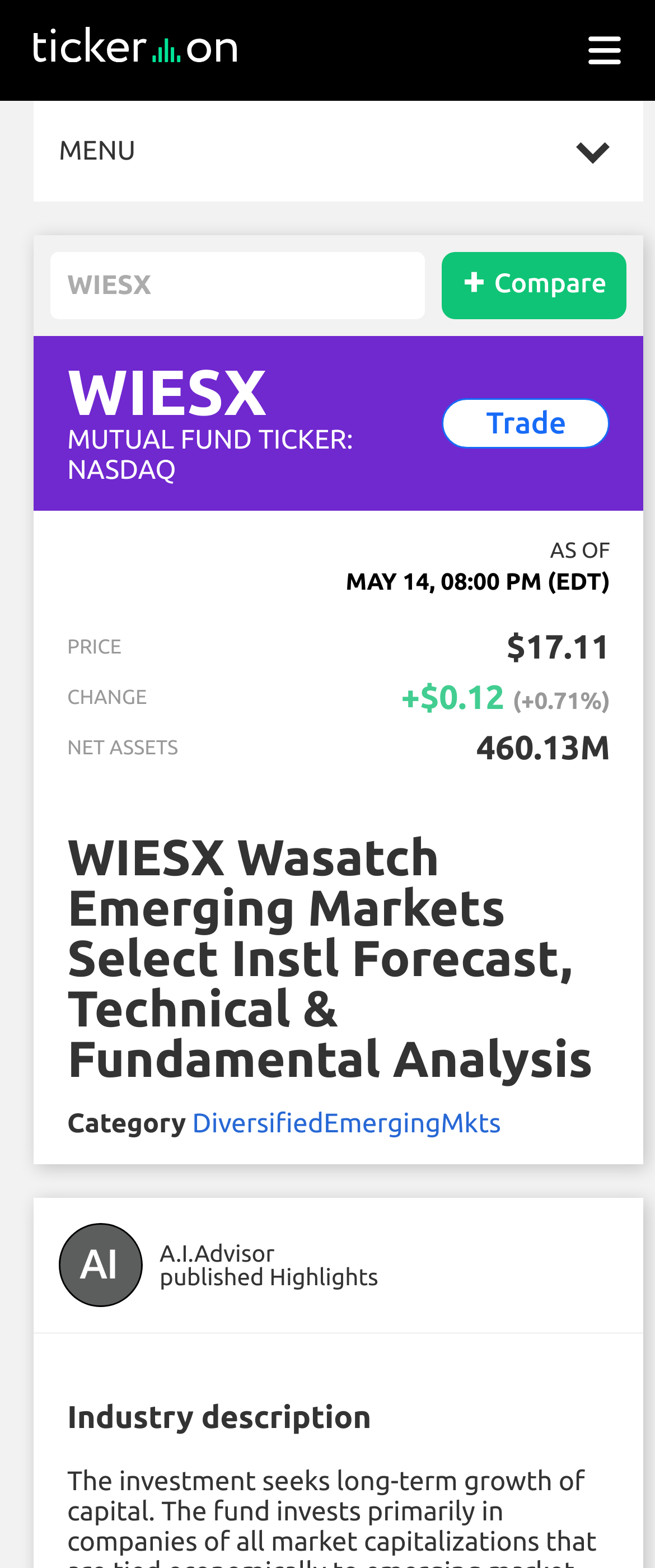What is the net asset value of WIESX?
Could you give a comprehensive explanation in response to this question?

I found the net asset value of WIESX by looking at the 'NET ASSETS' section, where it is displayed as '460.13M'.